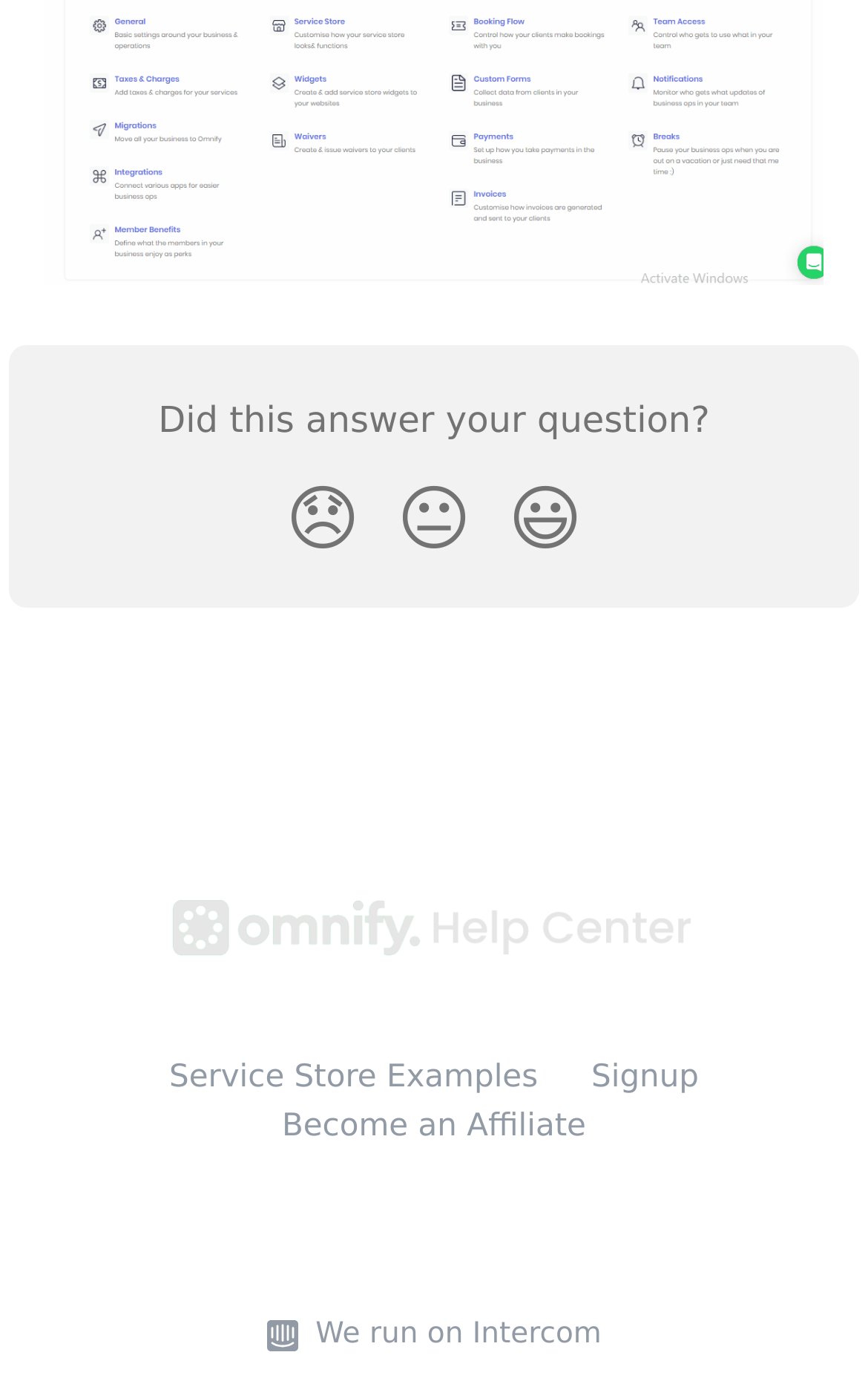Locate the bounding box of the UI element described by: "We run on Intercom" in the given webpage screenshot.

[0.343, 0.953, 0.693, 0.986]